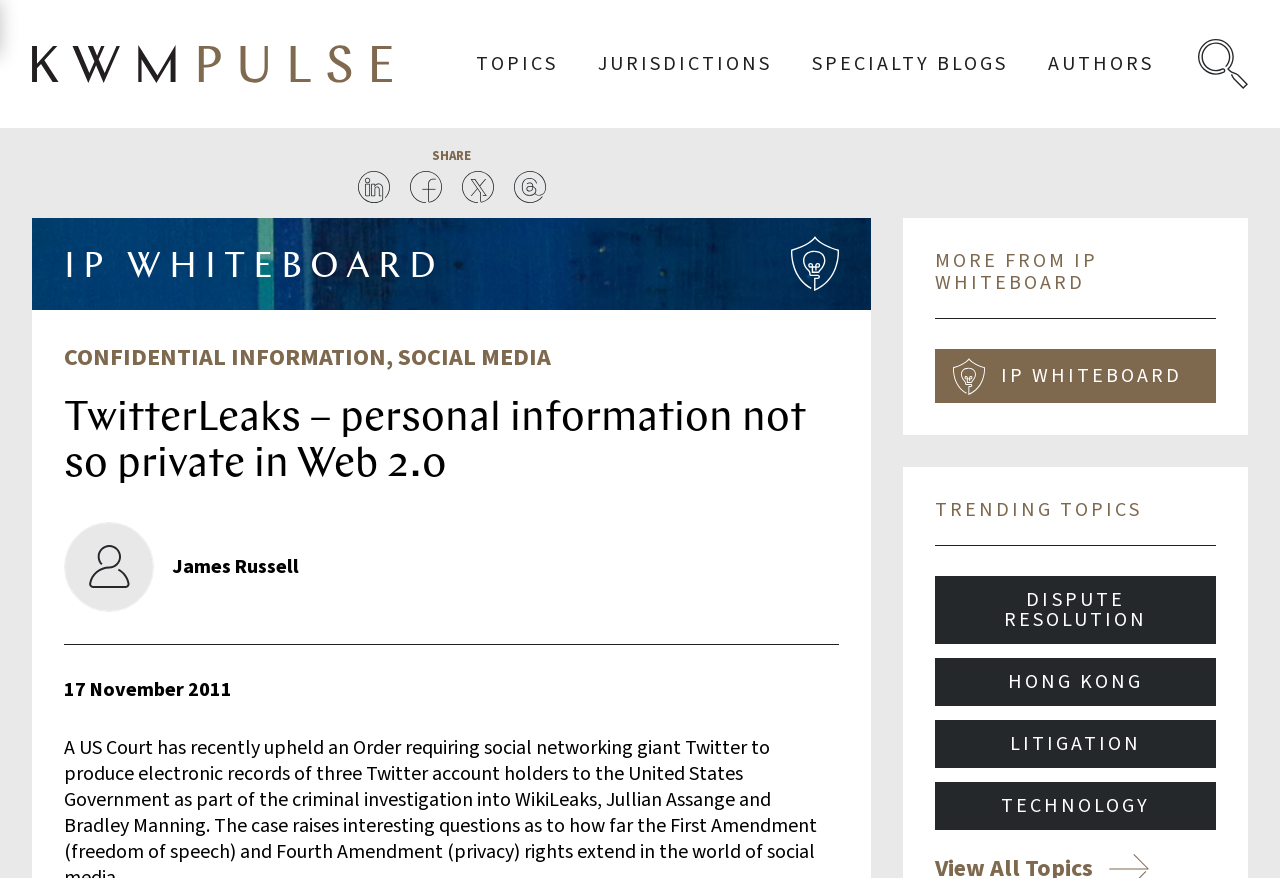Find the bounding box coordinates for the UI element that matches this description: "parent_node: James Russell".

[0.05, 0.594, 0.12, 0.697]